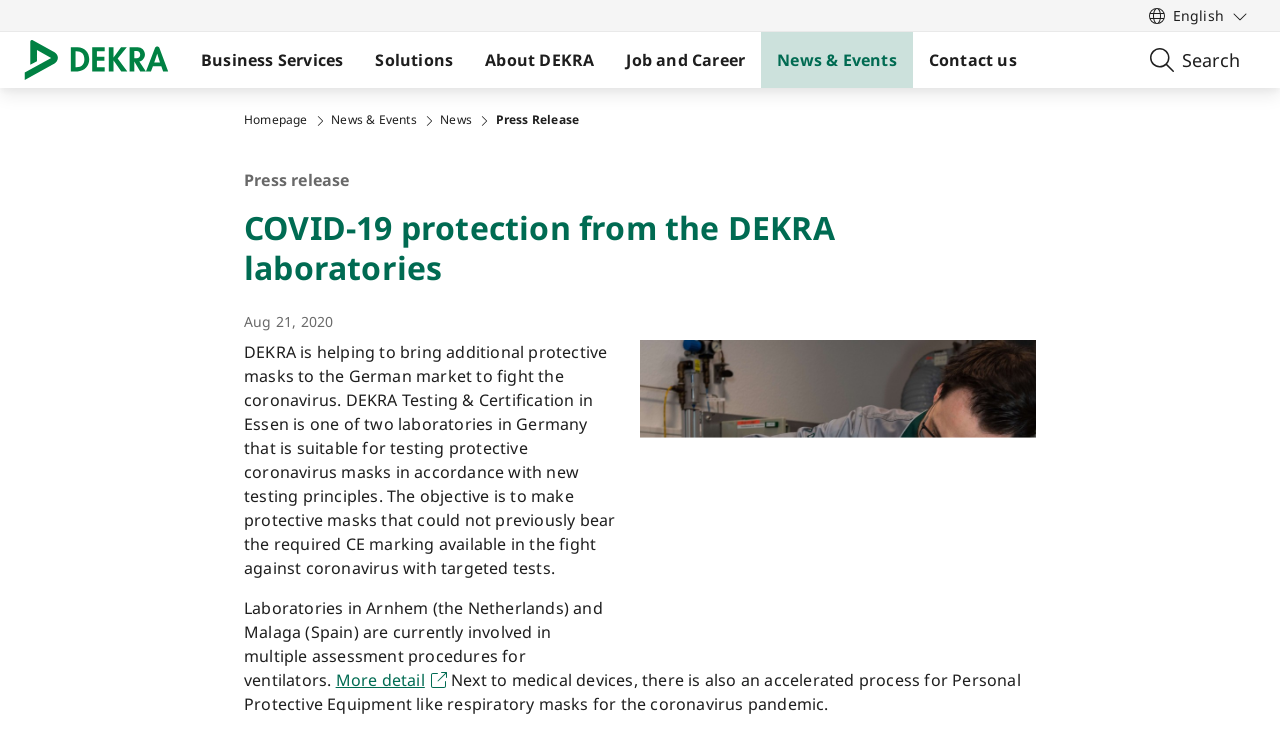Find the bounding box coordinates of the clickable region needed to perform the following instruction: "Click on the logo". The coordinates should be provided as four float numbers between 0 and 1, i.e., [left, top, right, bottom].

[0.019, 0.043, 0.145, 0.119]